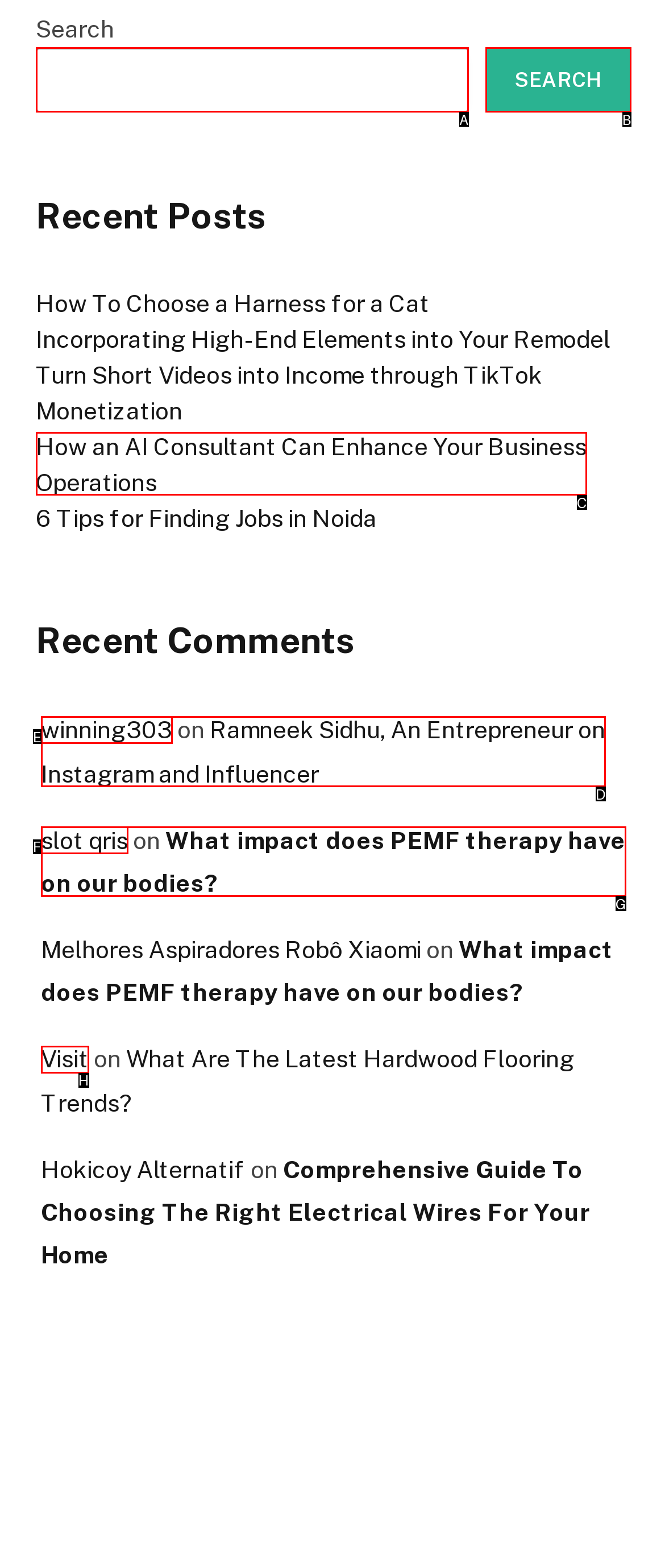Which HTML element fits the description: [–]? Respond with the letter of the appropriate option directly.

None